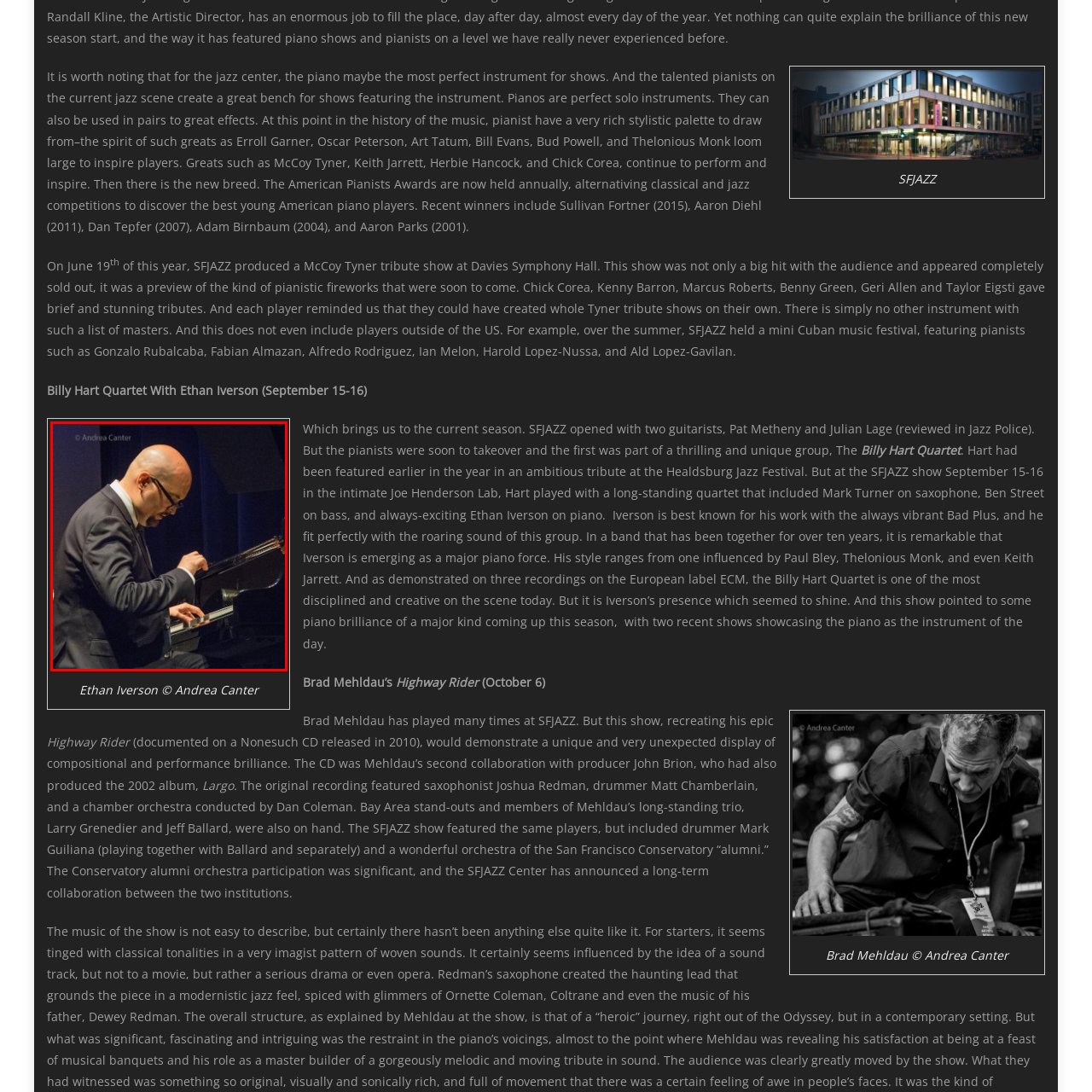Who took the photograph?
Please review the image inside the red bounding box and answer using a single word or phrase.

Andrea Canter